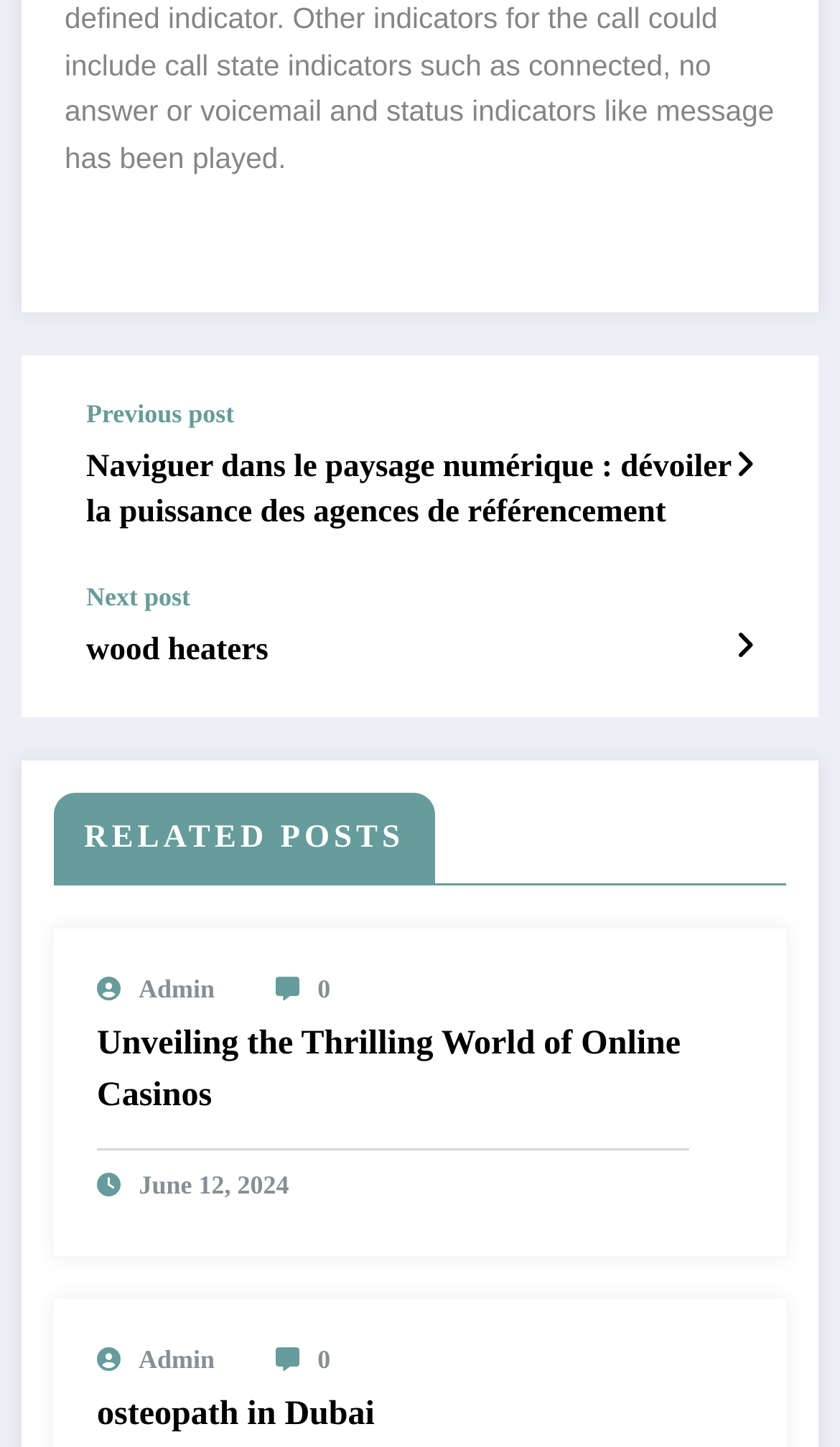Ascertain the bounding box coordinates for the UI element detailed here: "osteopath in Dubai". The coordinates should be provided as [left, top, right, bottom] with each value being a float between 0 and 1.

[0.115, 0.957, 0.82, 0.993]